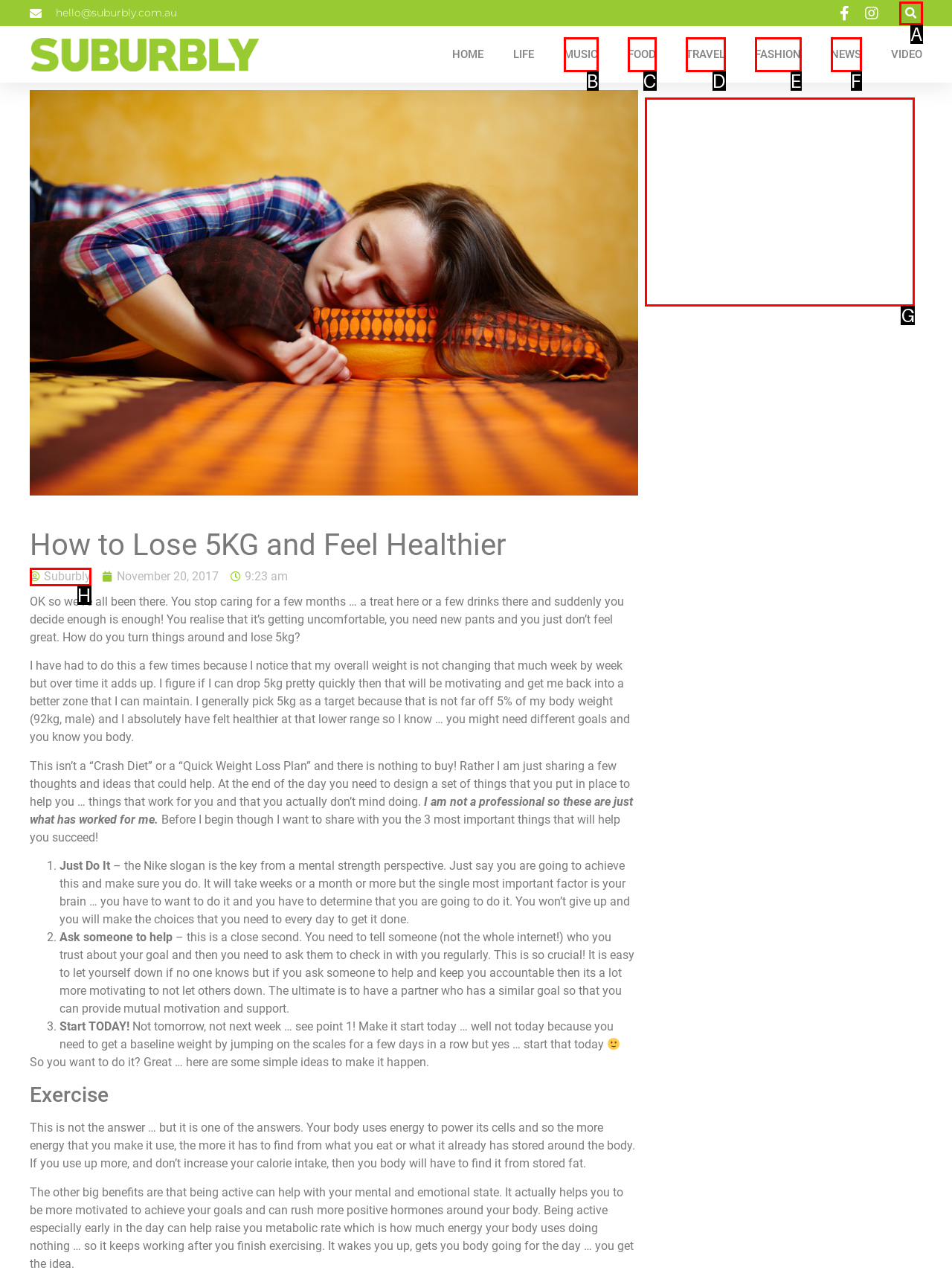Select the option that aligns with the description: aria-label="Advertisement" name="aswift_1" title="Advertisement"
Respond with the letter of the correct choice from the given options.

G